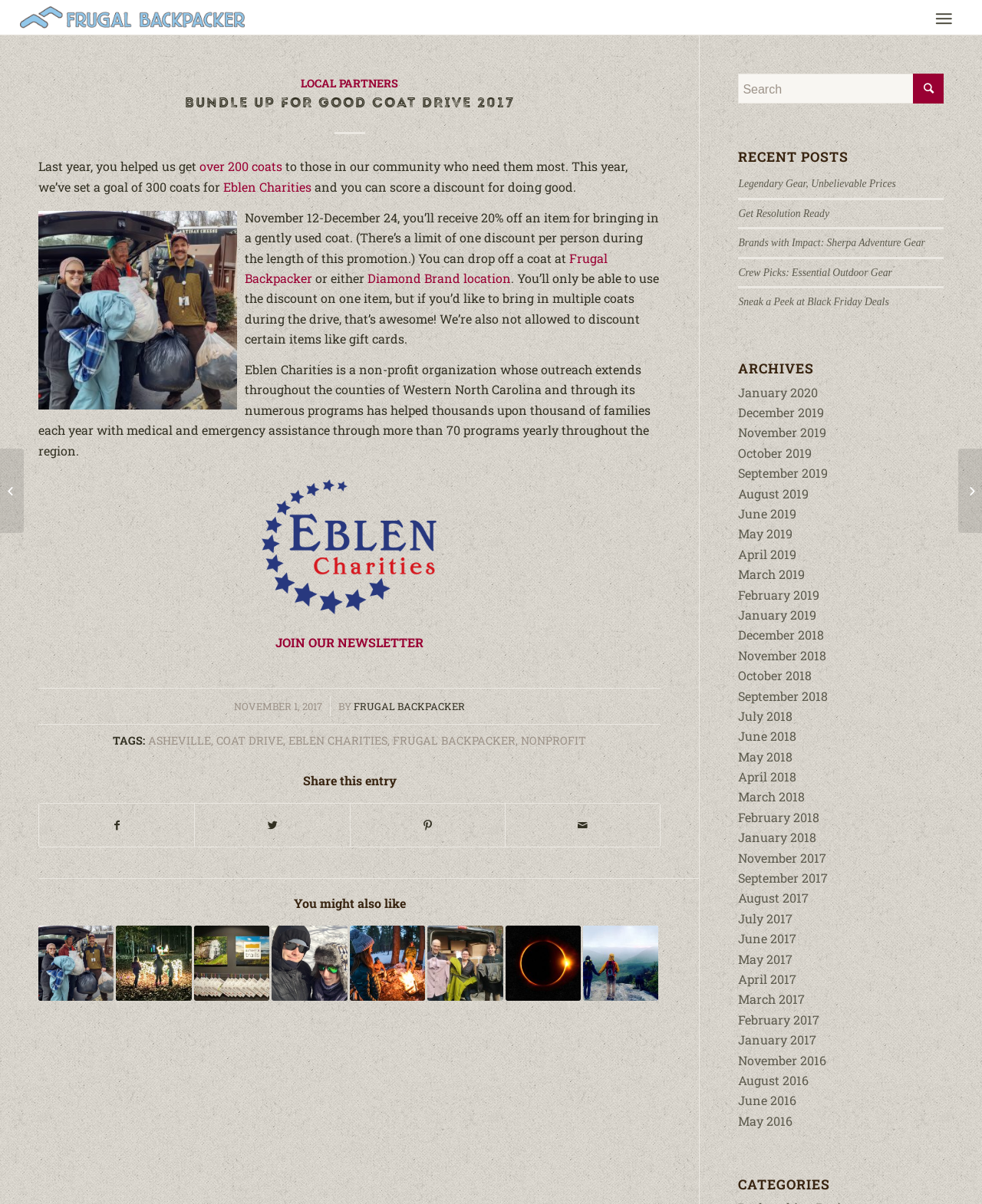Based on the image, provide a detailed and complete answer to the question: 
What is the time period for the coat drive?

The text specifies the time period for the coat drive as November 12-December 24, during which coats can be dropped off and discounts can be received.